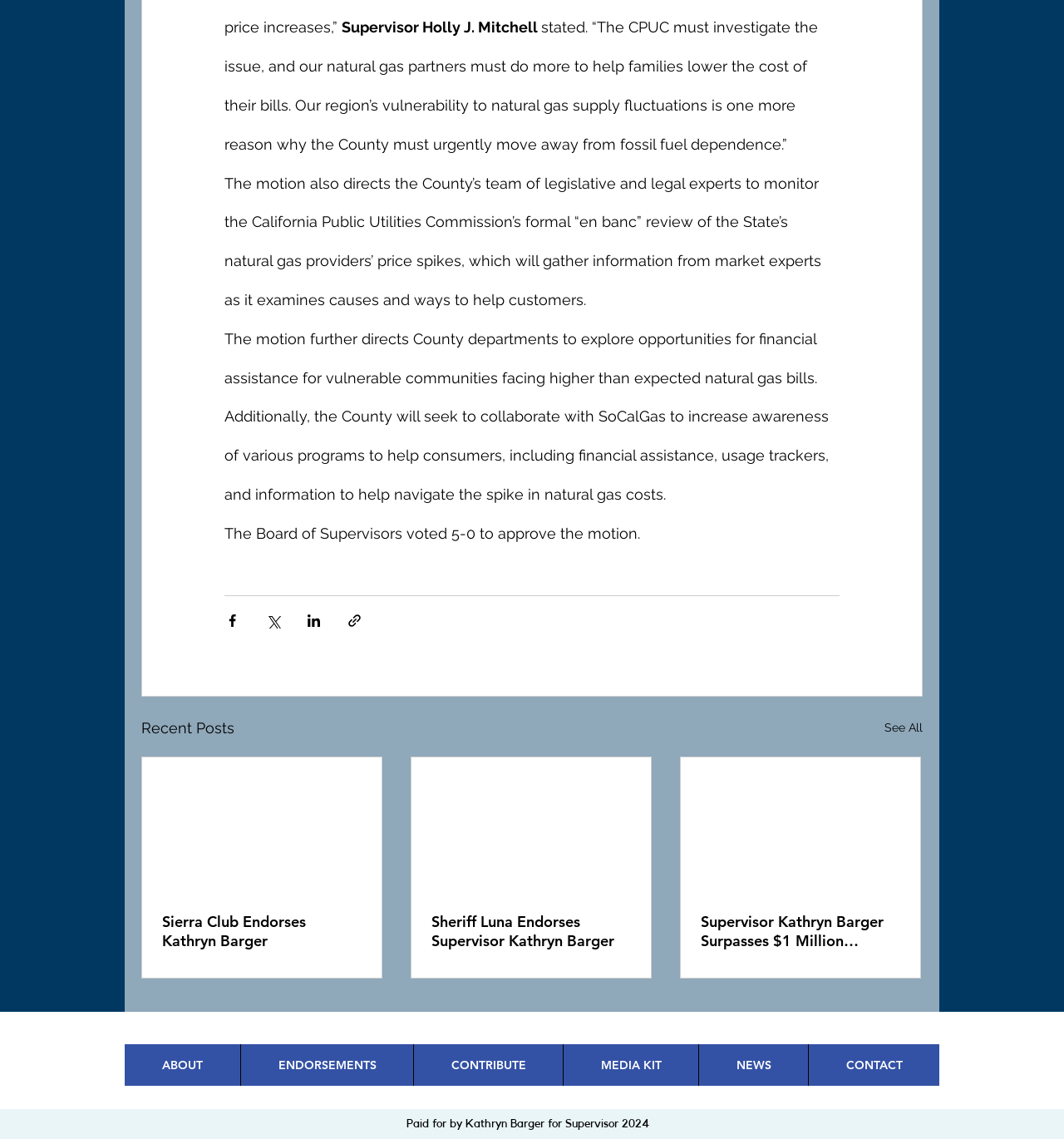What is the category of the article under 'Recent Posts'?
Using the image, respond with a single word or phrase.

News